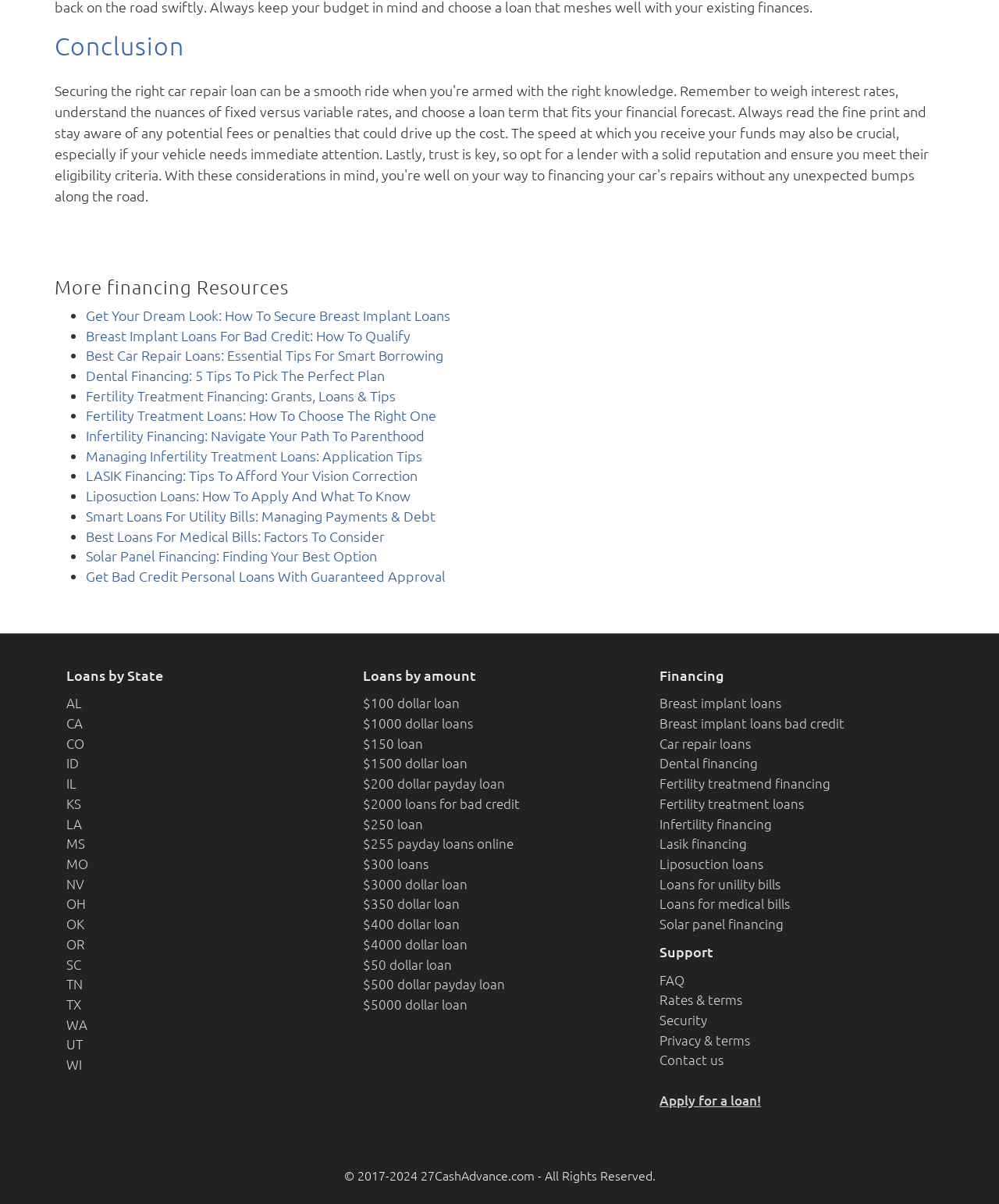What is the smallest loan amount mentioned on the webpage?
Please craft a detailed and exhaustive response to the question.

After reviewing the links under the 'Loans by amount' section, I found that the smallest loan amount mentioned is $50, which is mentioned in the link '$50 dollar loan'.